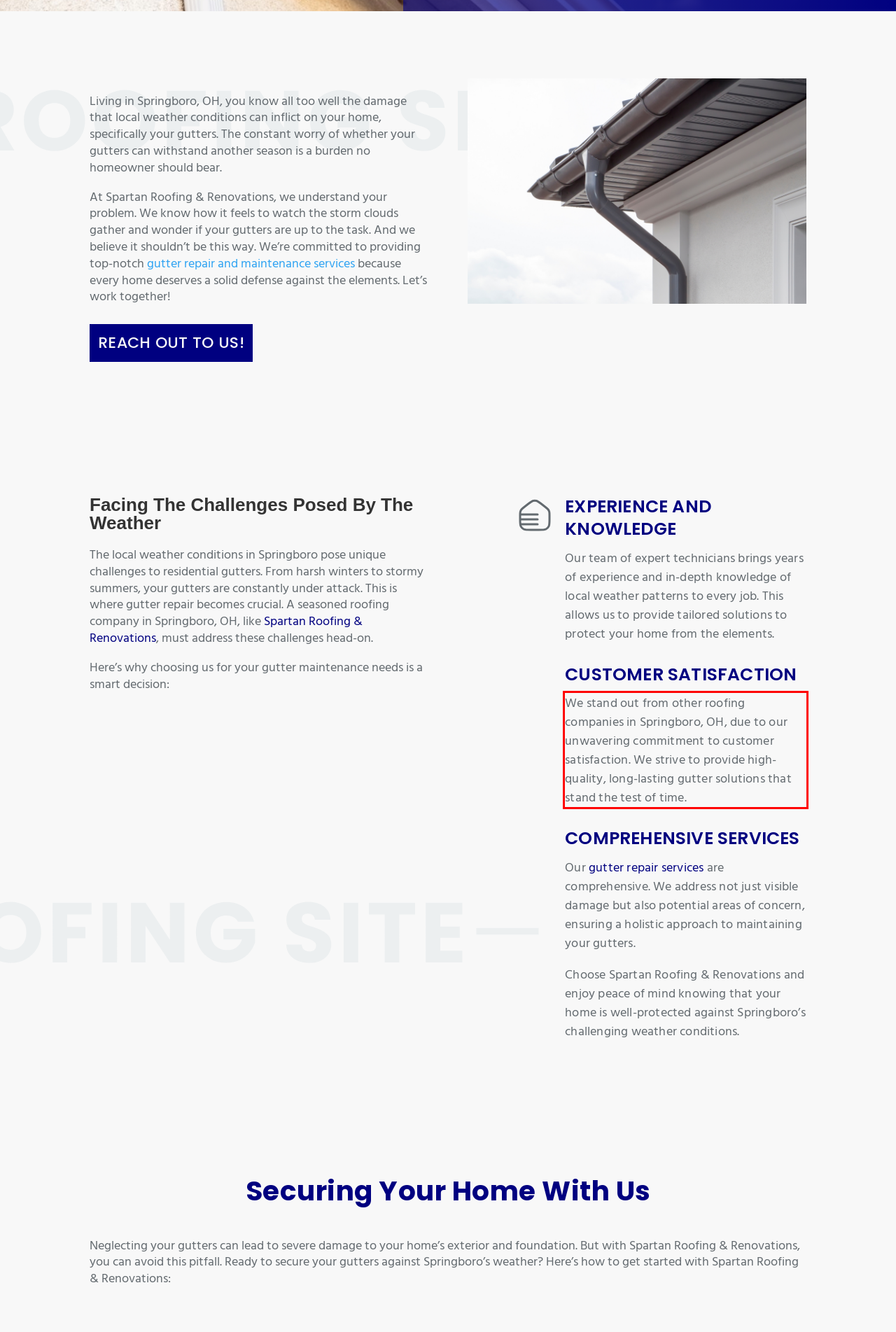Using the provided webpage screenshot, recognize the text content in the area marked by the red bounding box.

We stand out from other roofing companies in Springboro, OH, due to our unwavering commitment to customer satisfaction. We strive to provide high-quality, long-lasting gutter solutions that stand the test of time.